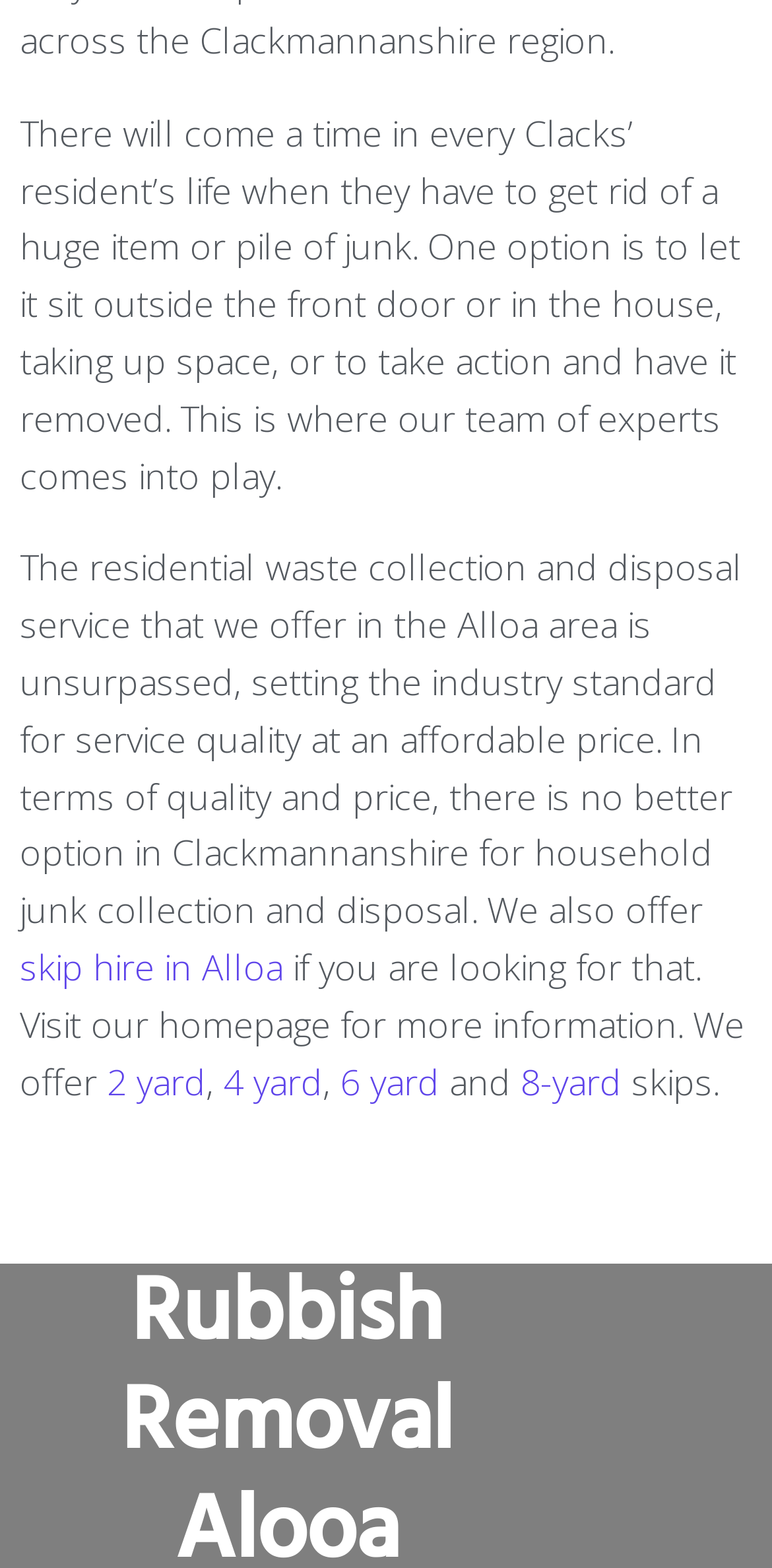Given the element description: "skip hire in Alloa", predict the bounding box coordinates of this UI element. The coordinates must be four float numbers between 0 and 1, given as [left, top, right, bottom].

[0.026, 0.601, 0.367, 0.632]